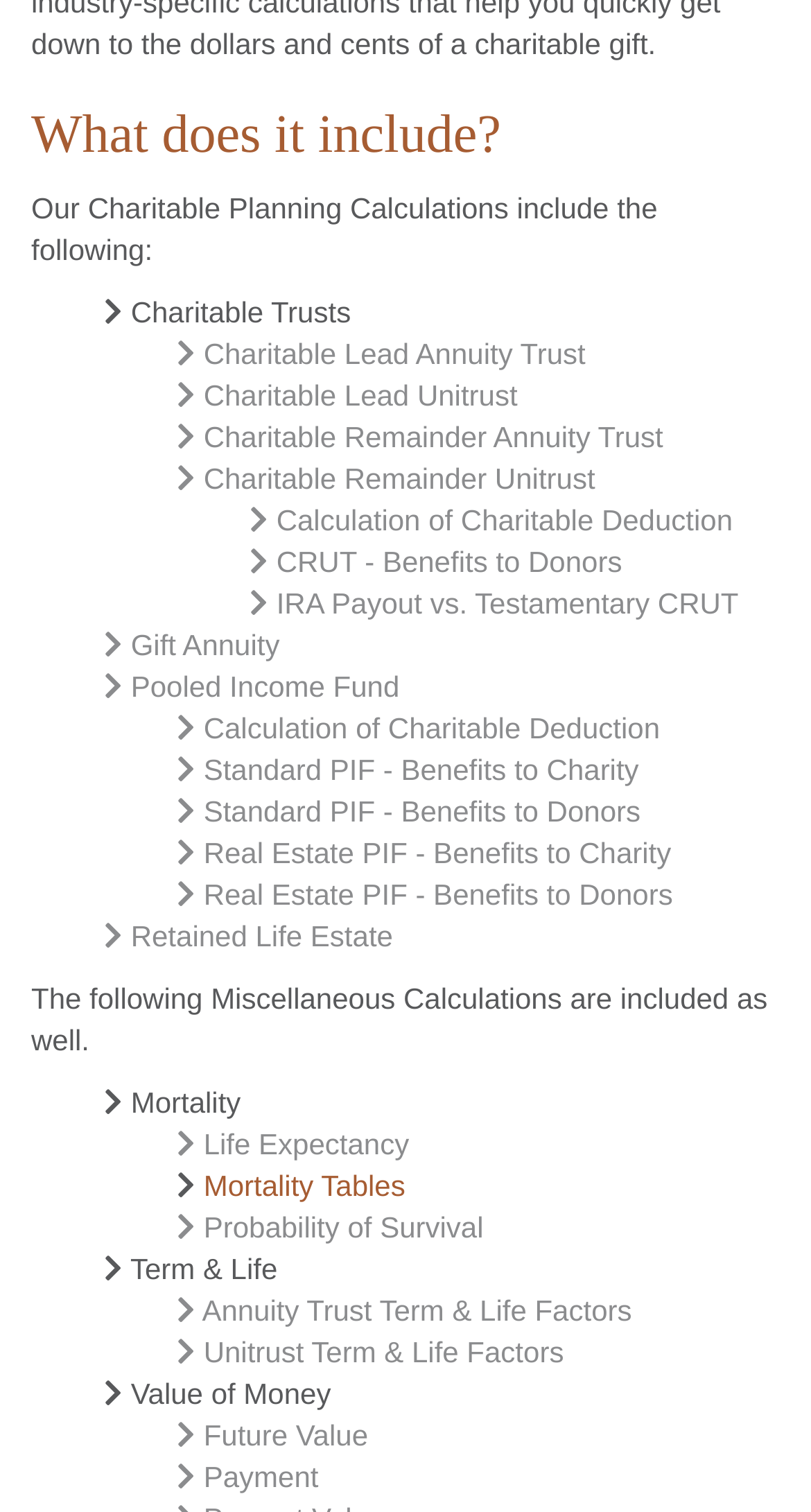What is the purpose of the link 'Life Expectancy'?
Look at the image and answer the question with a single word or phrase.

To calculate life expectancy